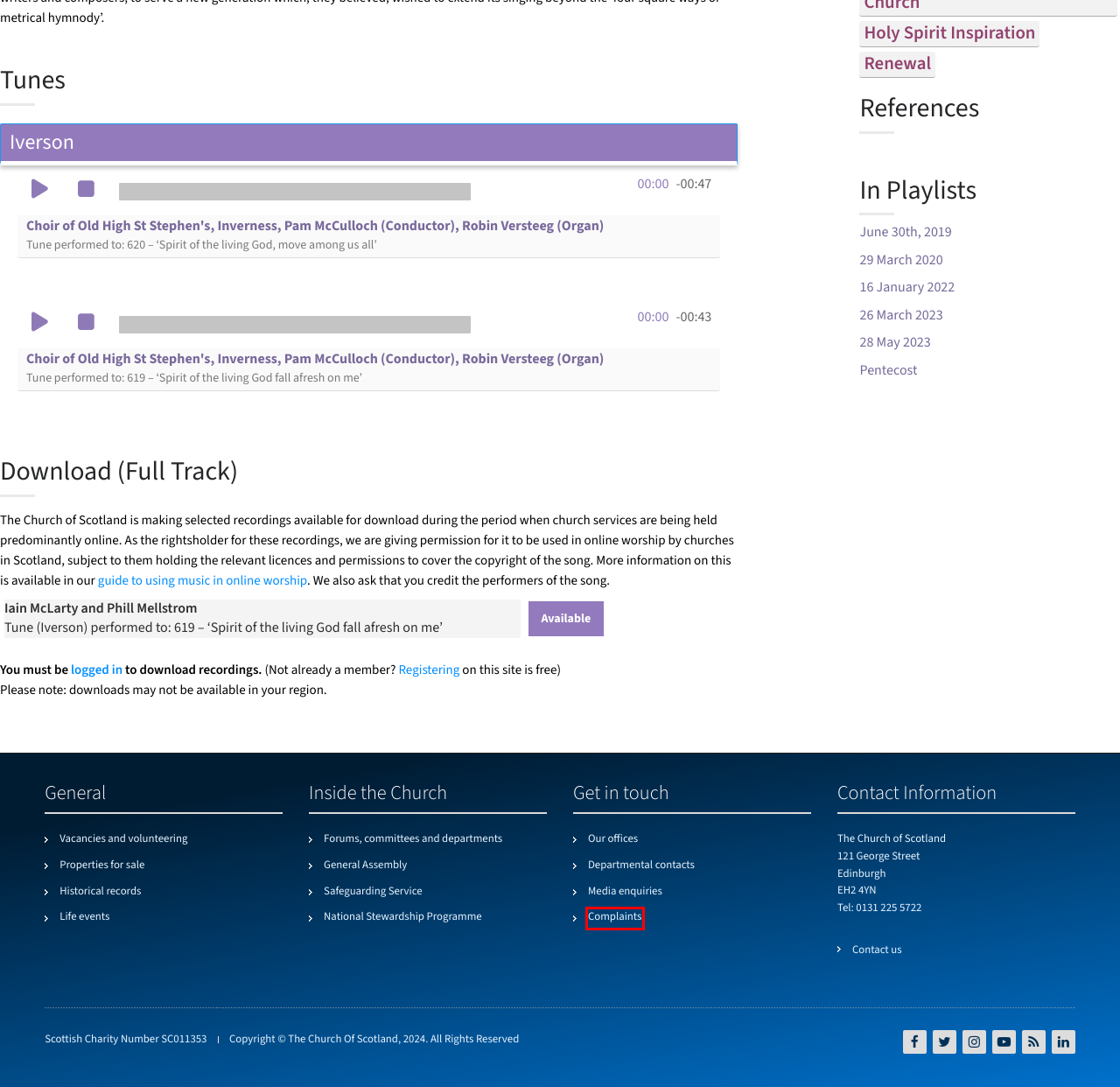You have a screenshot of a webpage with a red rectangle bounding box around an element. Identify the best matching webpage description for the new page that appears after clicking the element in the bounding box. The descriptions are:
A. Stewardship | The Church of Scotland
B. General Assembly | The Church of Scotland
C. Complaints | The Church of Scotland
D. Historical records | The Church of Scotland
E. Faith Action Programme, committees and departments | The Church of Scotland
F. Department contacts | The Church of Scotland
G. Vacancies and volunteering | The Church of Scotland
H. Media centre | The Church of Scotland

C